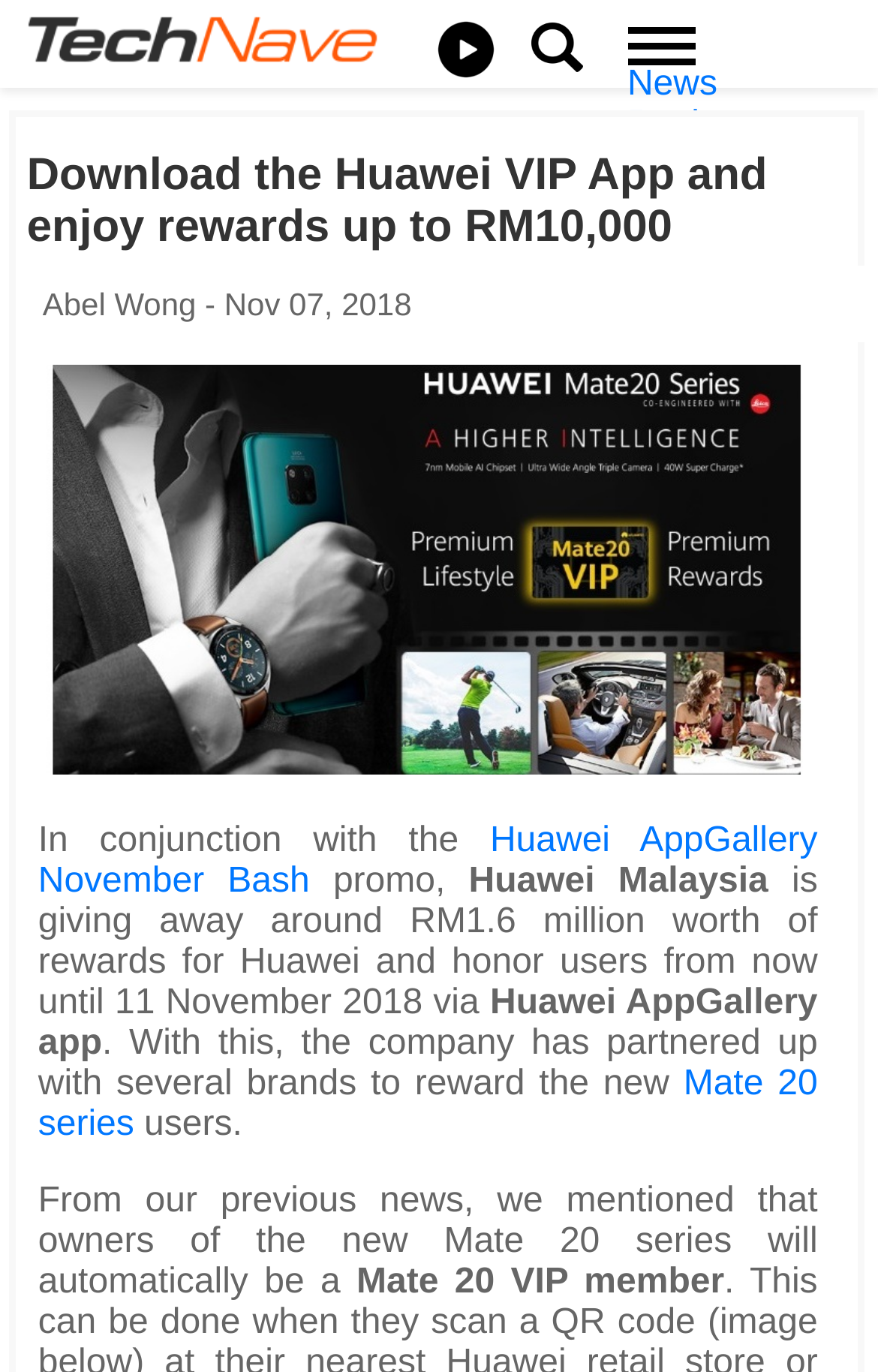Find and generate the main title of the webpage.

Download the Huawei VIP App and enjoy rewards up to RM10,000